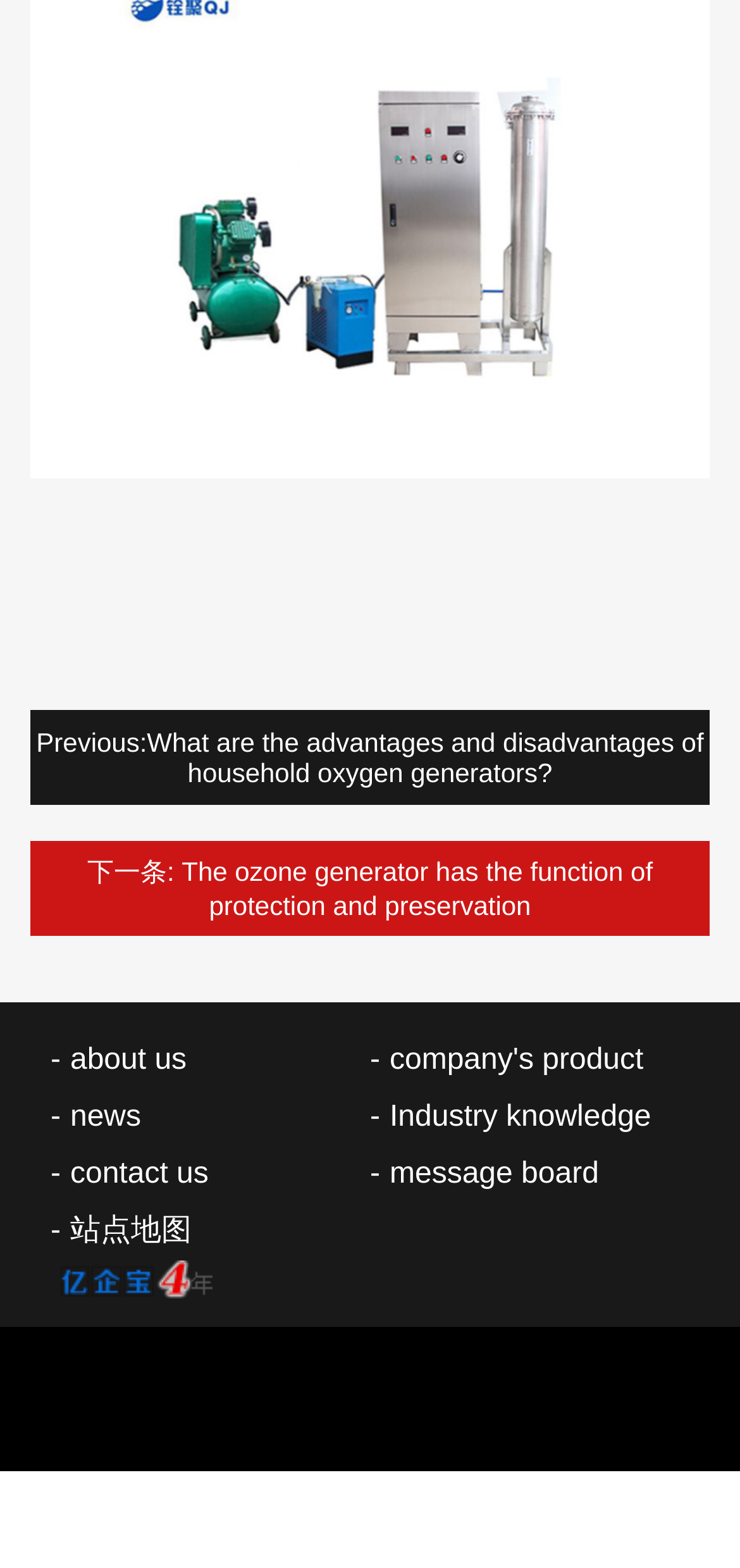Identify the coordinates of the bounding box for the element that must be clicked to accomplish the instruction: "view about us".

[0.068, 0.658, 0.5, 0.694]